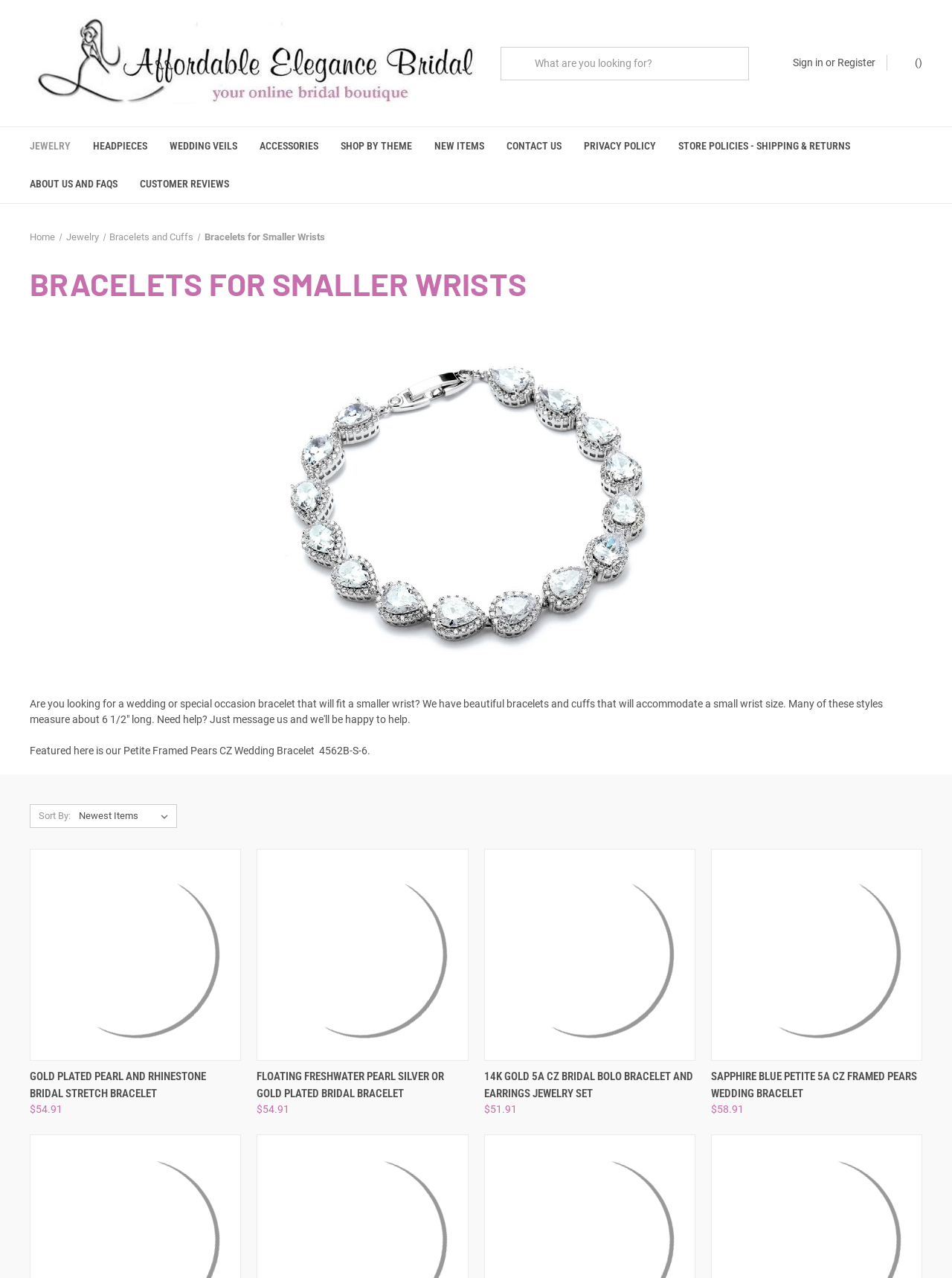Give a short answer to this question using one word or a phrase:
What is the purpose of the 'Compare' checkbox?

To compare products